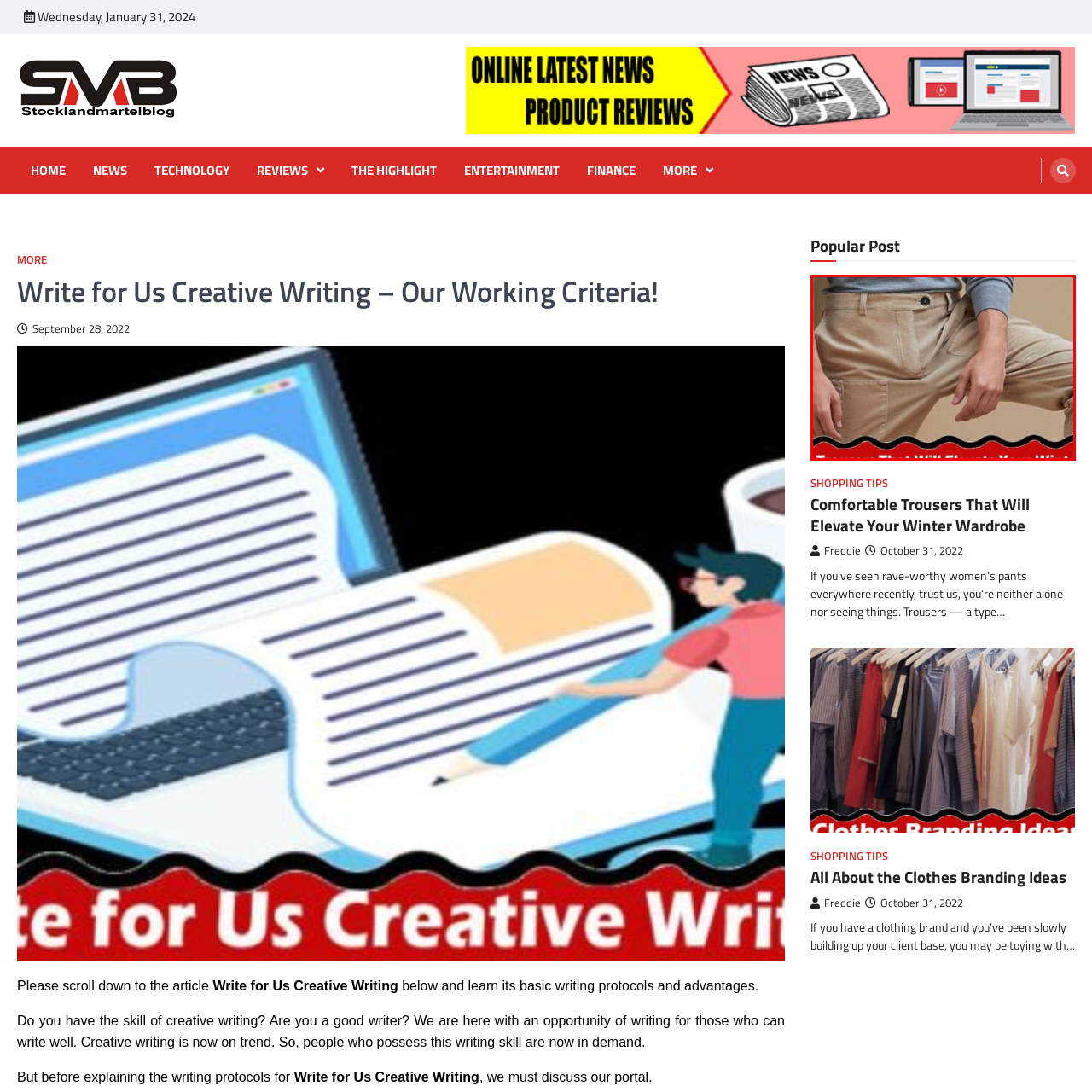Observe the section highlighted in yellow, What is the texture of the trousers? 
Please respond using a single word or phrase.

Soft